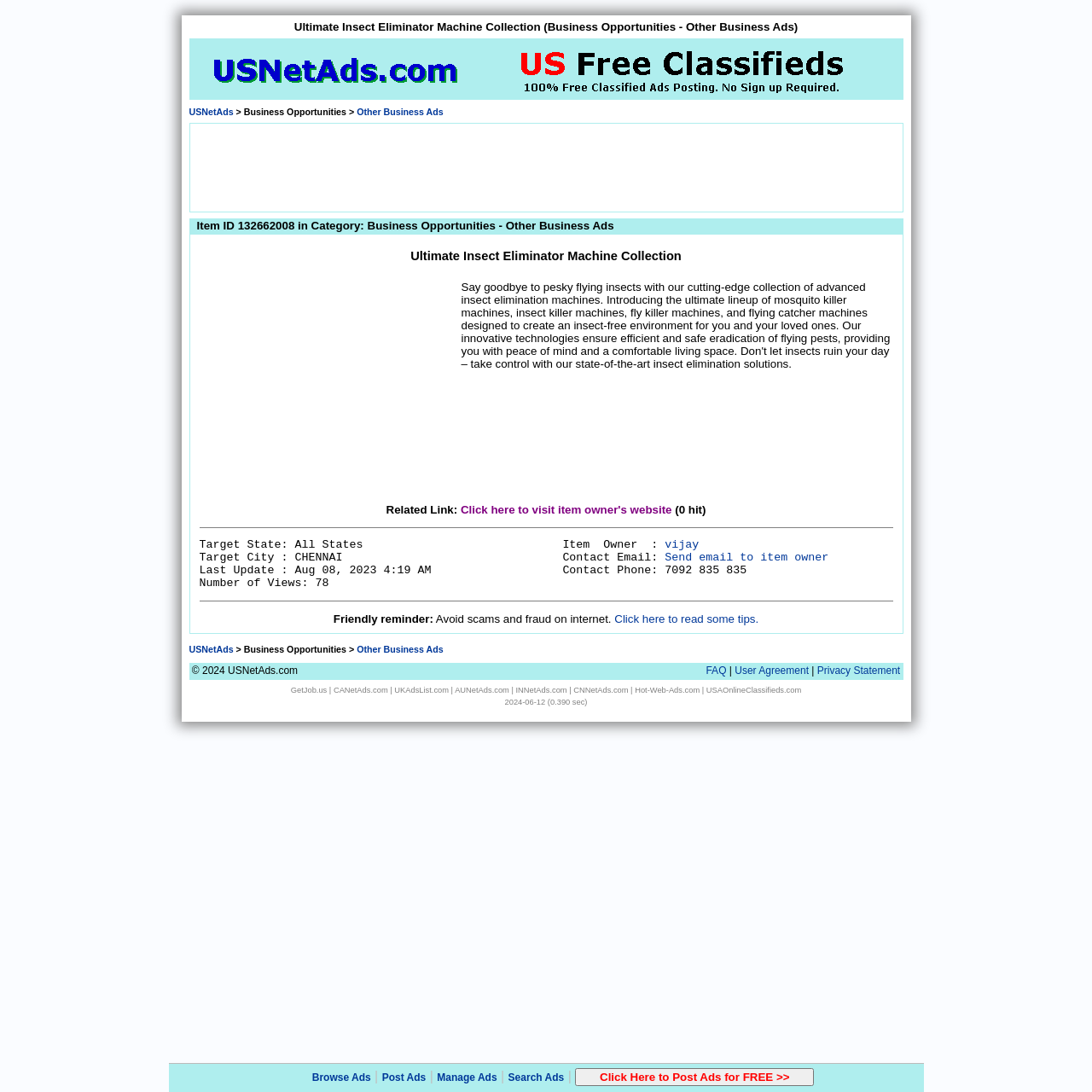Please mark the bounding box coordinates of the area that should be clicked to carry out the instruction: "Click on the link to read about Kilkenny captain Paddy Deegan".

None